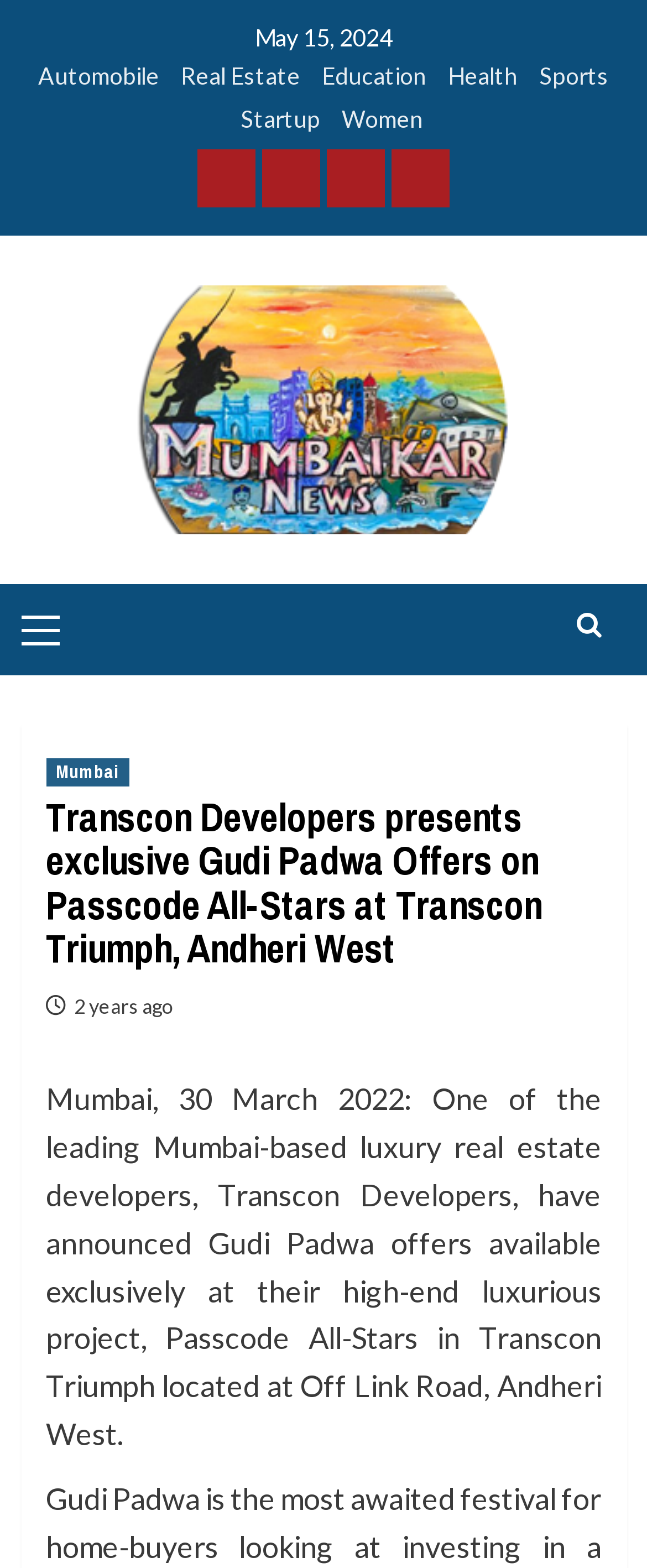What type of project is Passcode All-Stars?
Could you please answer the question thoroughly and with as much detail as possible?

Based on the webpage content, specifically the text 'One of the leading Mumbai-based luxury real estate developers, Transcon Developers, have announced Gudi Padwa offers available exclusively at their high-end luxurious project, Passcode All-Stars in Transcon Triumph located at Off Link Road, Andheri West.', we can infer that Passcode All-Stars is a luxurious project.